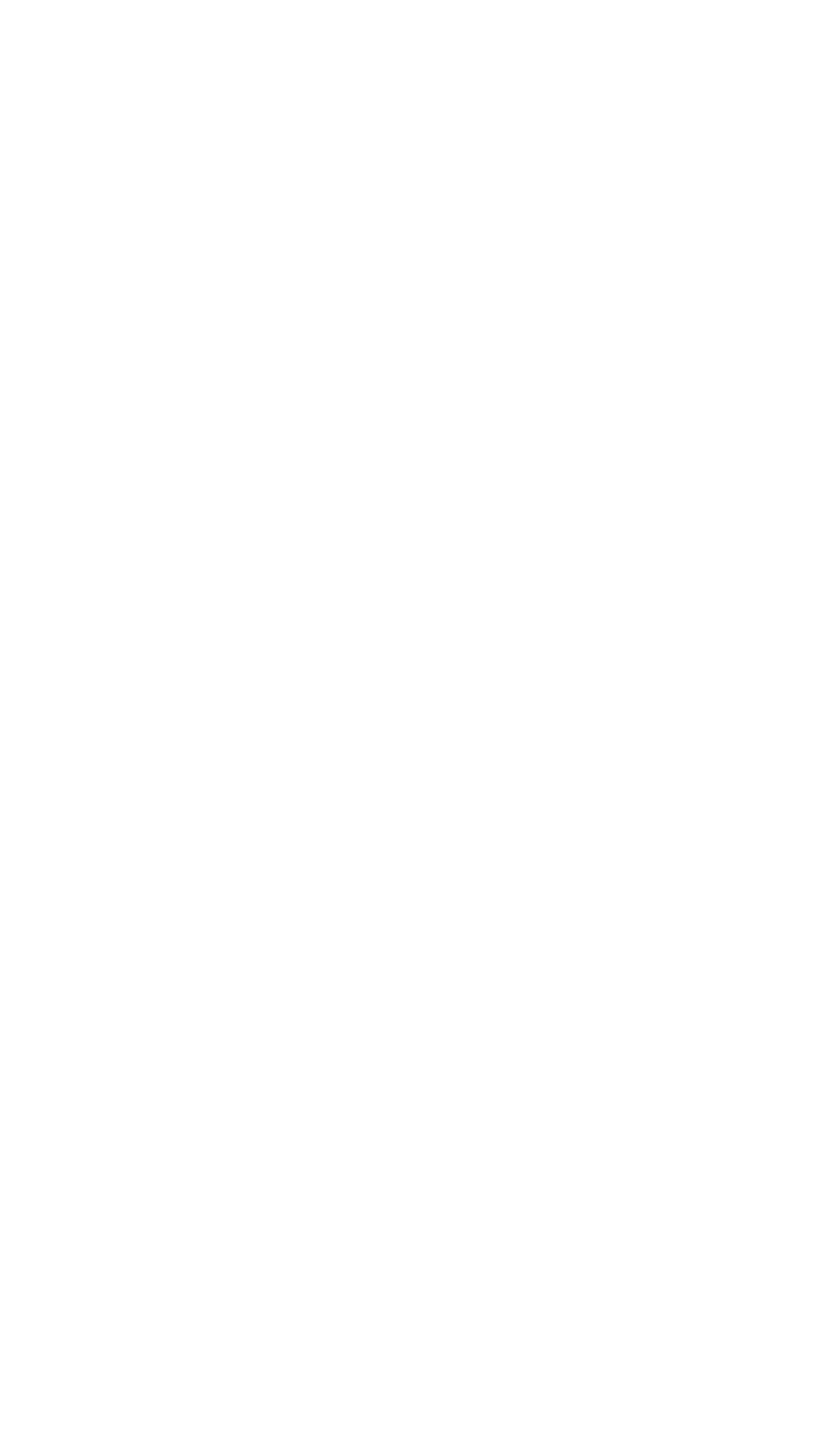Refer to the image and answer the question with as much detail as possible: What is the name of the website?

The name of the website can be inferred from the link 'FingerLakes1.com Archive' at the top of the webpage, which suggests that the website is an archive of FingerLakes1.com.